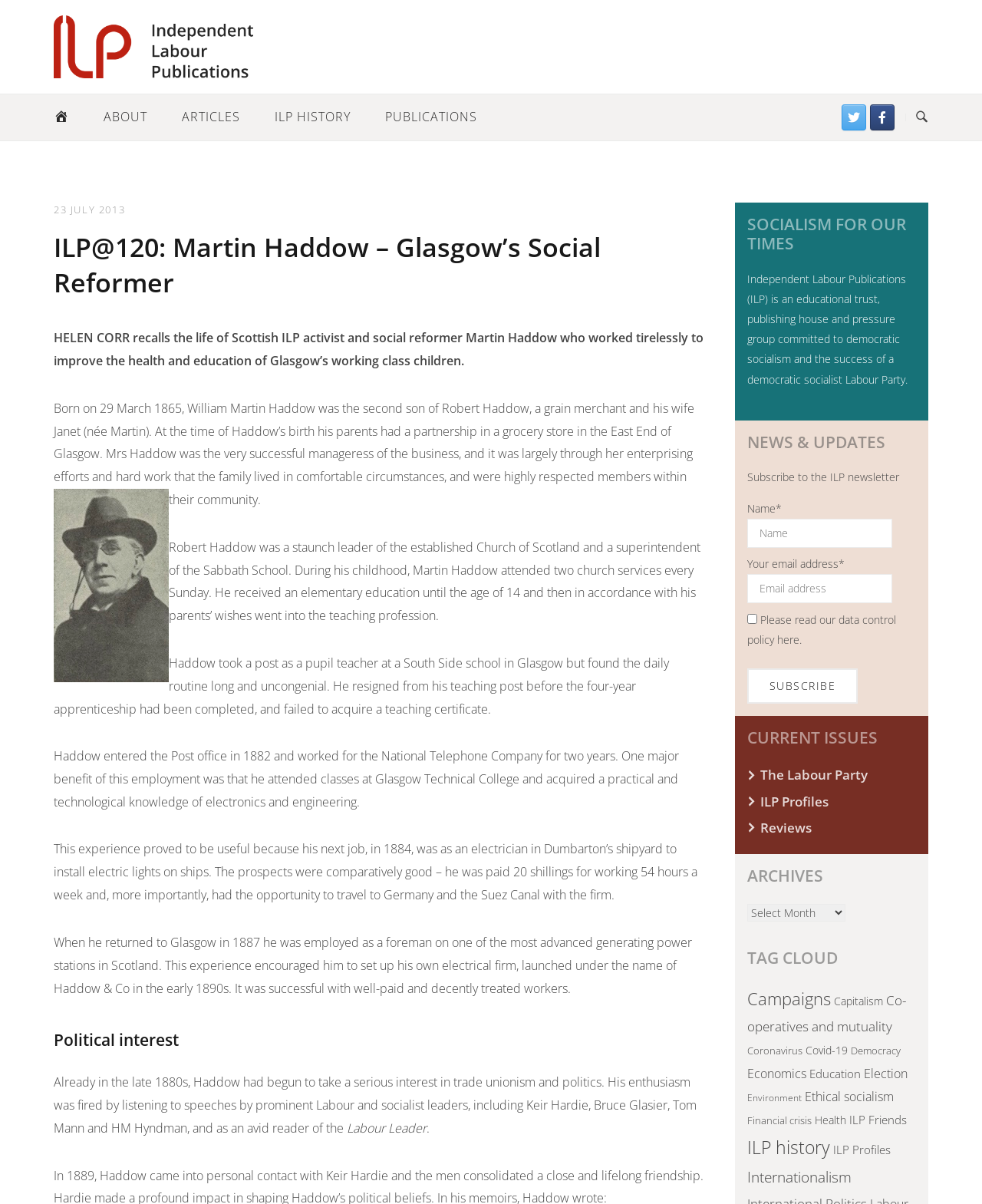What is the purpose of the textbox labeled 'Name*' on this webpage?
Based on the screenshot, give a detailed explanation to answer the question.

The webpage has a static text 'Subscribe to the ILP newsletter' and a textbox labeled 'Name*' which is required, indicating that the purpose of this textbox is to enter name for newsletter subscription.